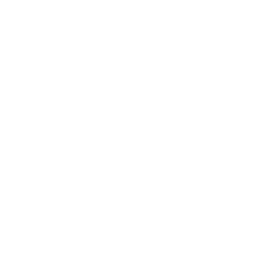Provide your answer to the question using just one word or phrase: What is Ms. Nafeesa Ismail's role at Sayacorp?

Head of Legal